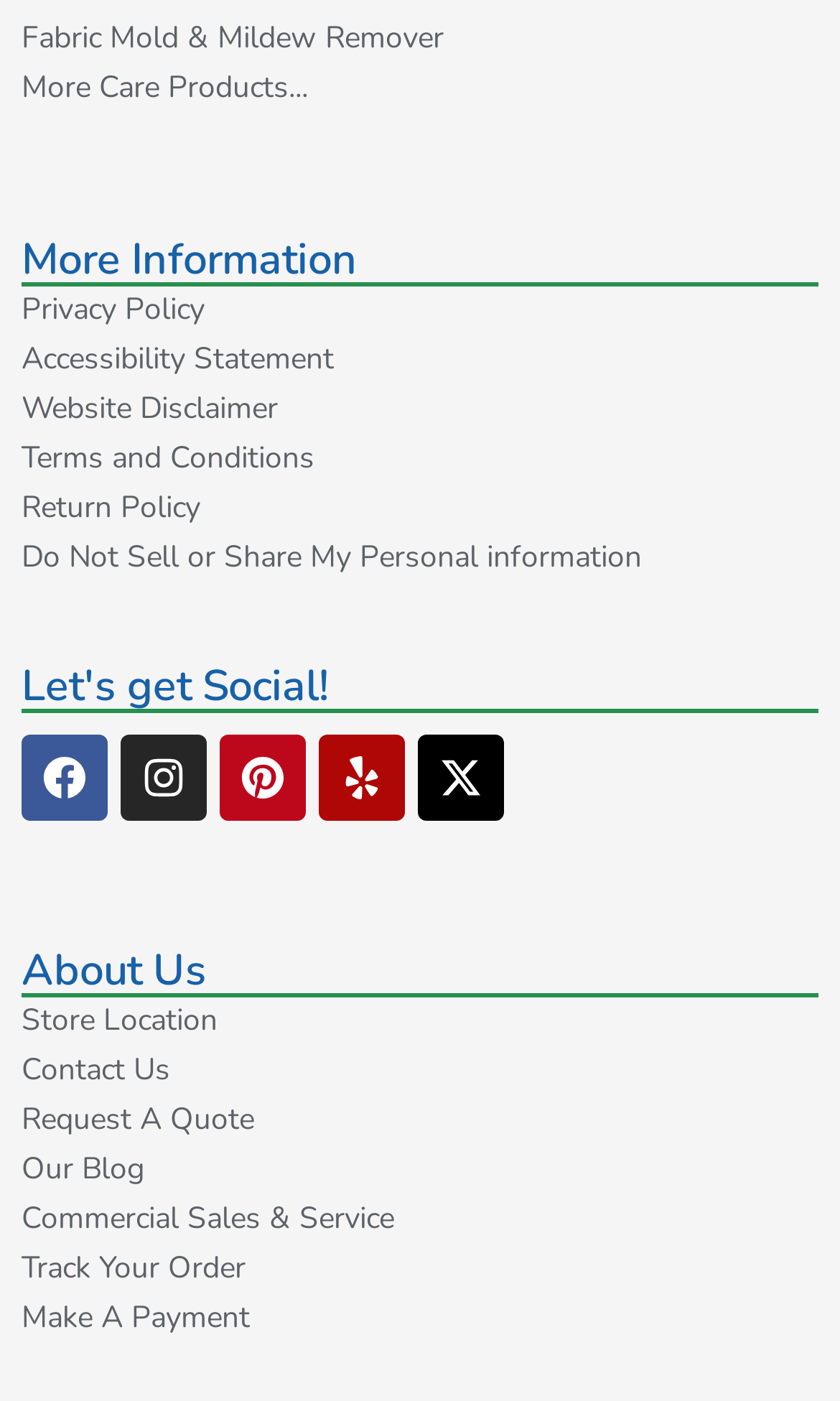Find the bounding box of the UI element described as follows: "alt="Professional Photoshoot Inspiration"".

None